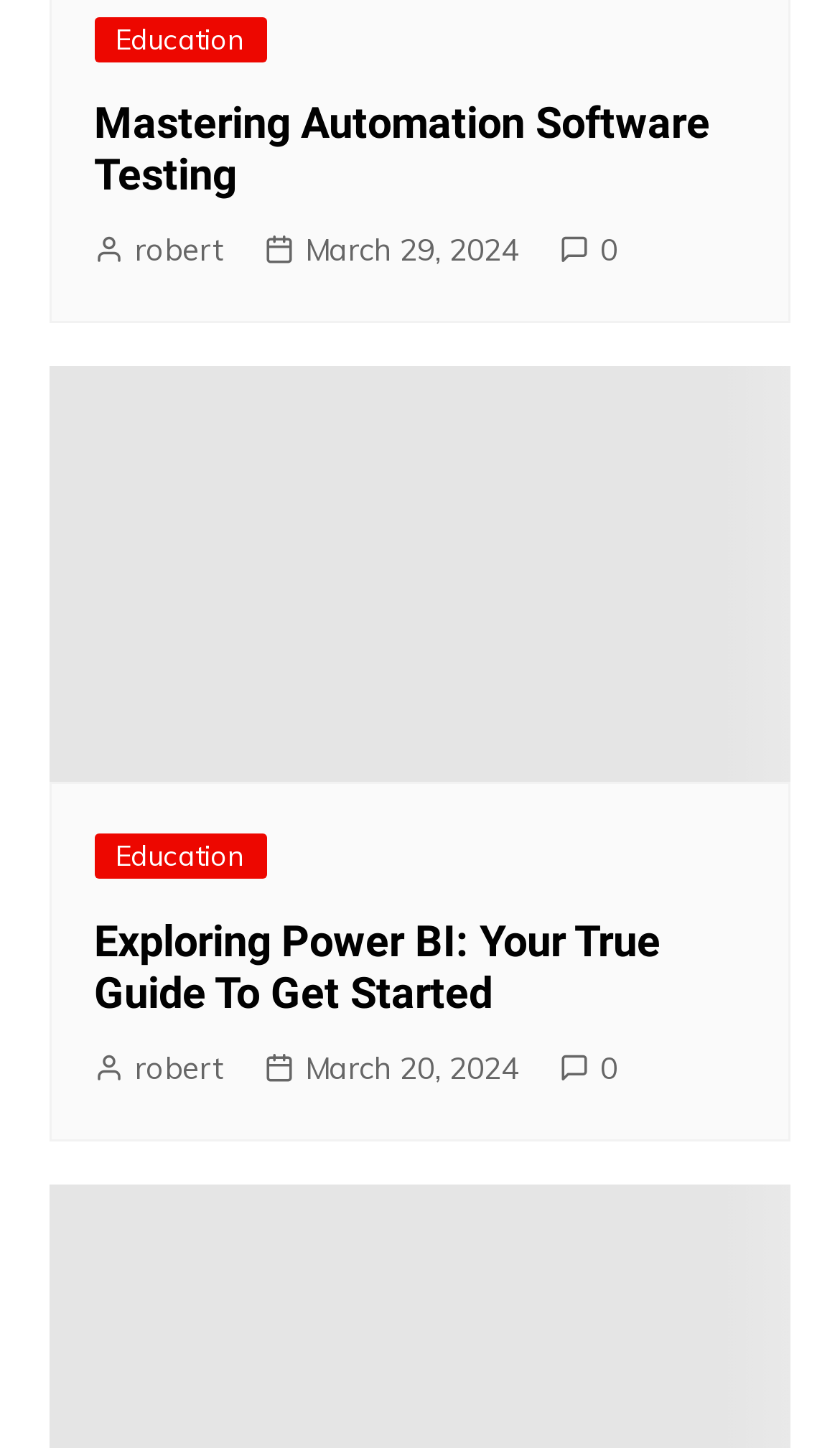Find the bounding box of the web element that fits this description: "Mastering Automation Software Testing".

[0.112, 0.067, 0.846, 0.138]